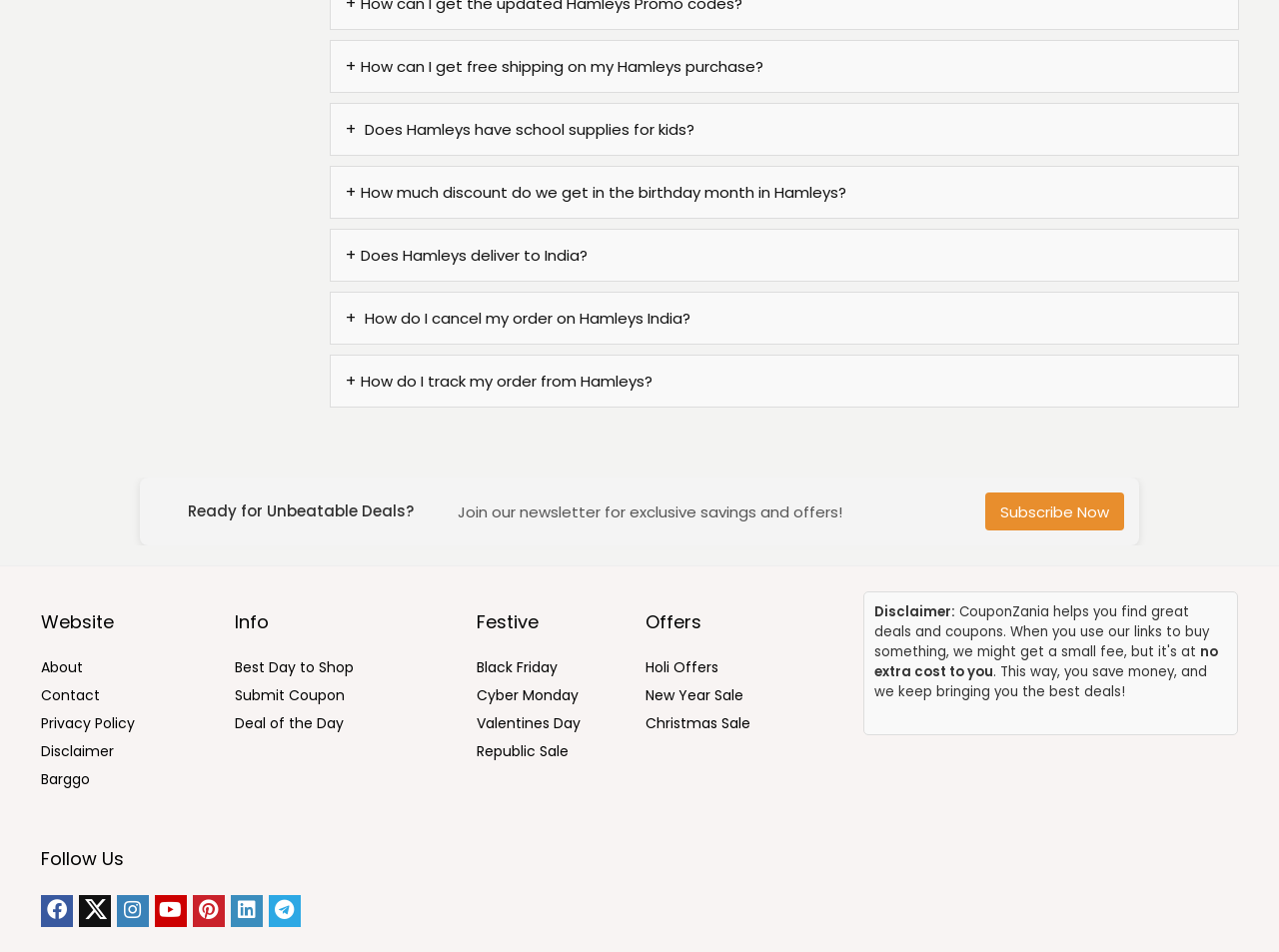What is the website about?
Using the visual information, answer the question in a single word or phrase.

Hamleys